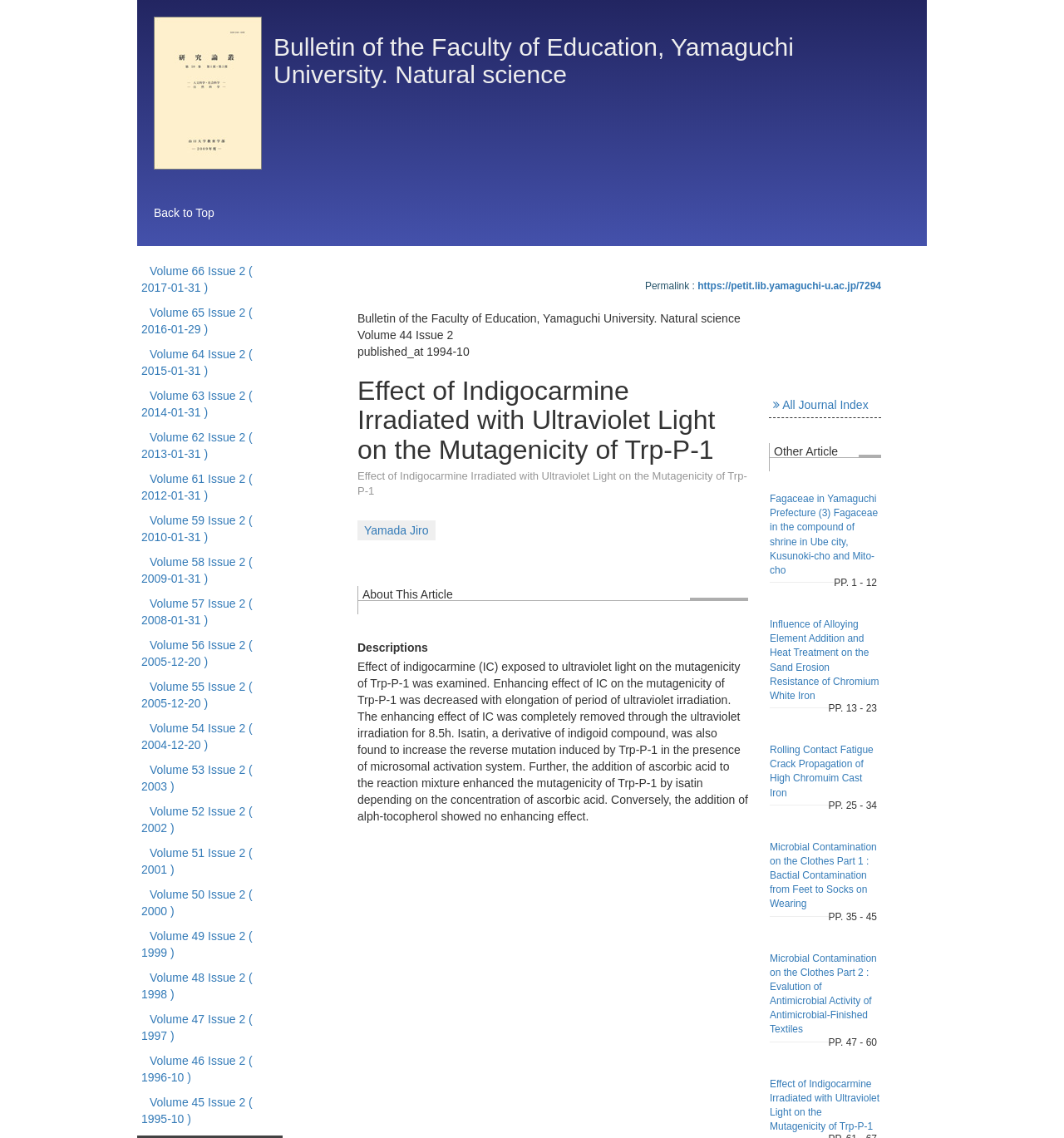What is the title of the article?
Based on the image, answer the question in a detailed manner.

The title of the article can be found in the heading 'Effect of Indigocarmine Irradiated with Ultraviolet Light on the Mutagenicity of Trp-P-1' which is located below the volume information.